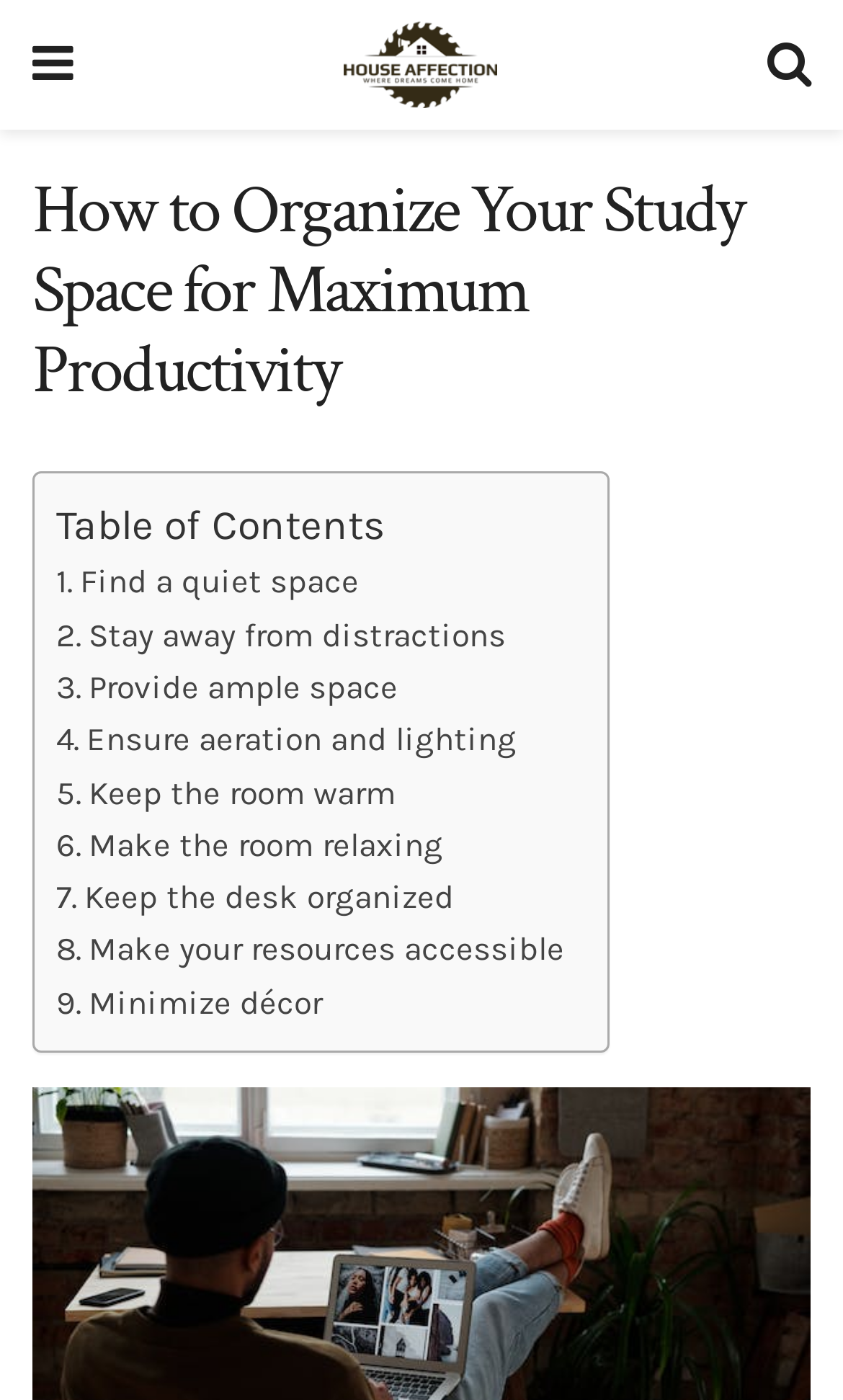Please identify the bounding box coordinates of the clickable area that will allow you to execute the instruction: "Read about finding a quiet space".

[0.067, 0.397, 0.426, 0.435]